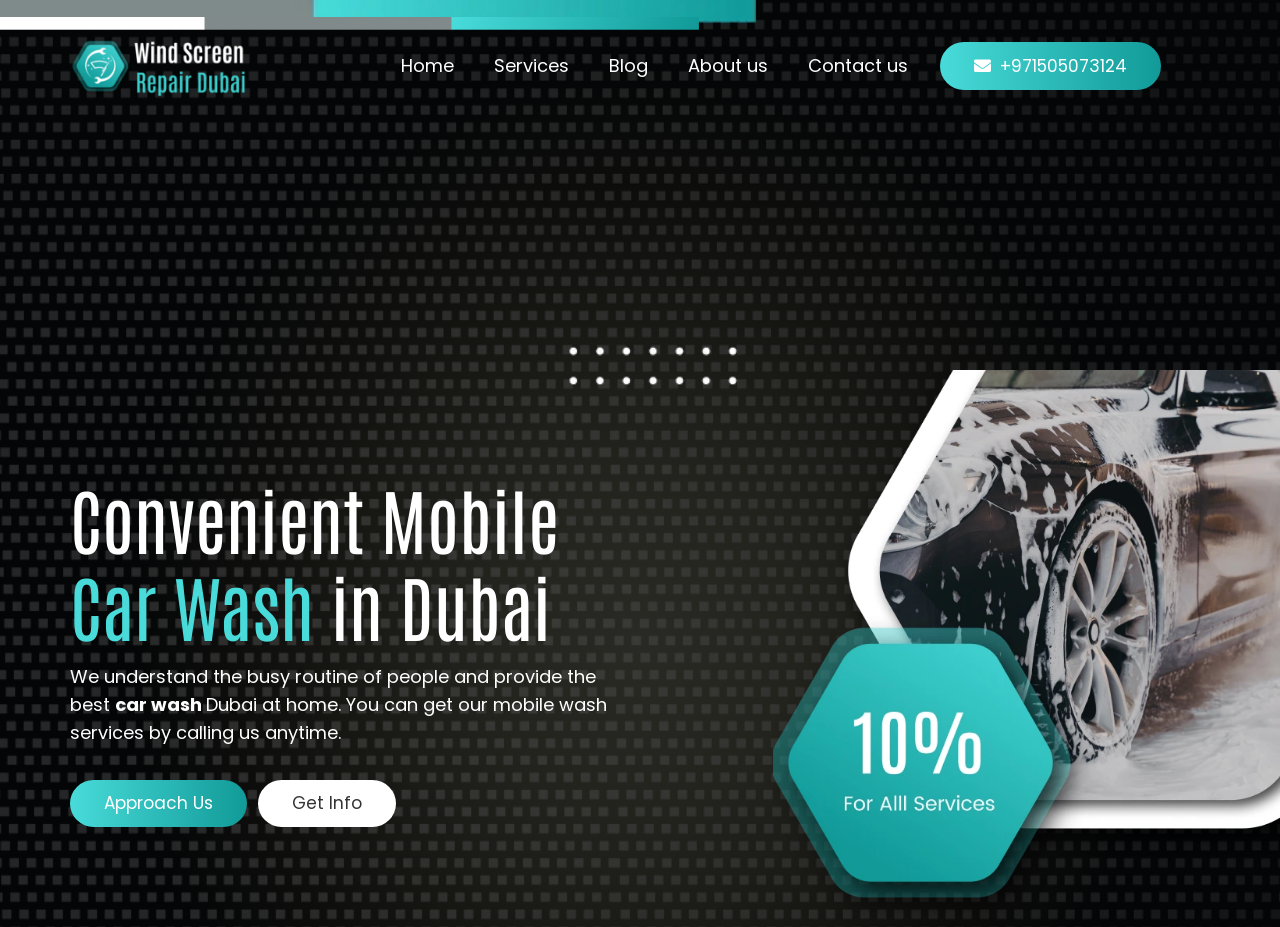Please respond in a single word or phrase: 
What is the phone number to contact?

+971505073124